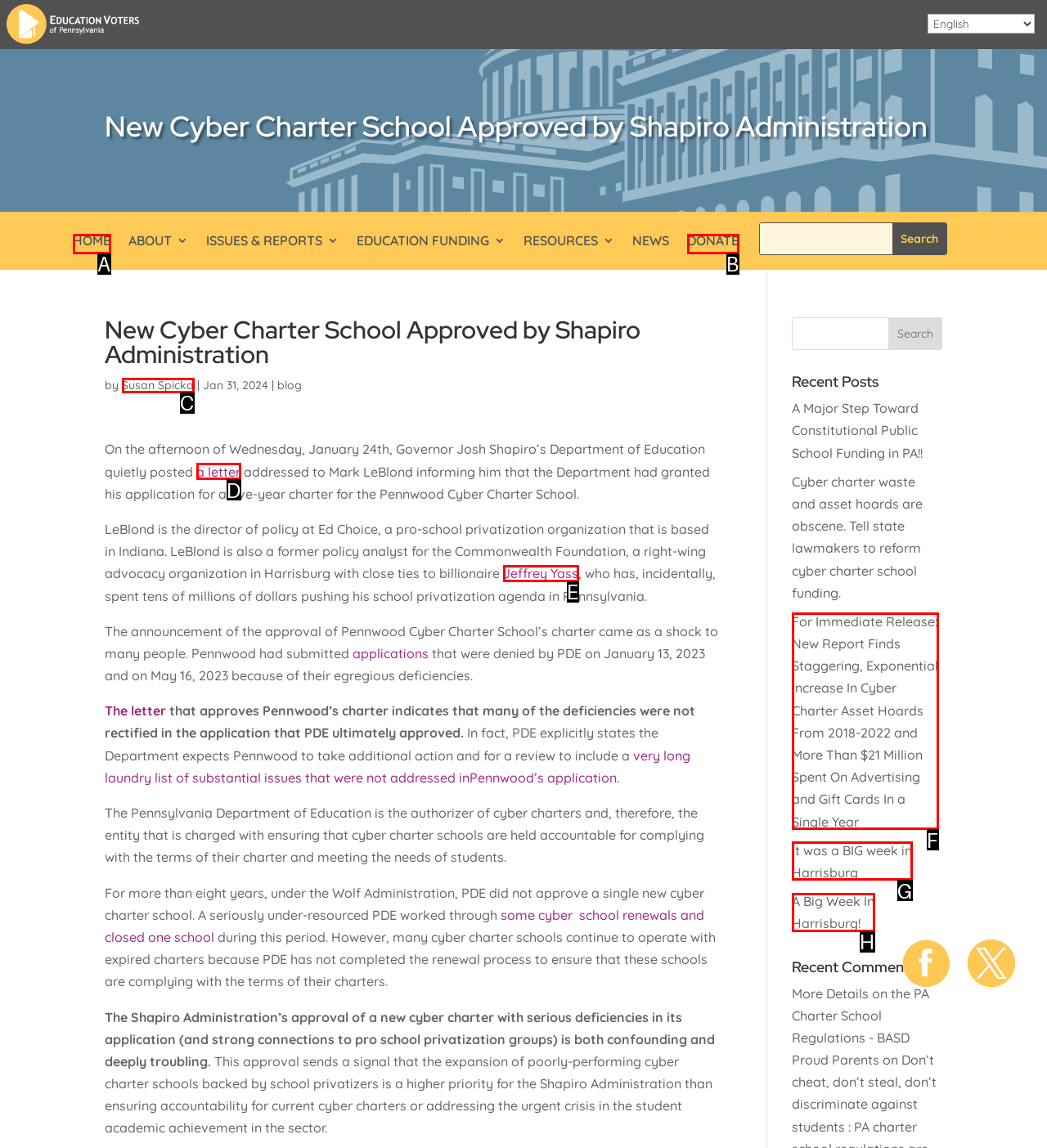Using the description: A Big Week In Harrisburg!
Identify the letter of the corresponding UI element from the choices available.

H